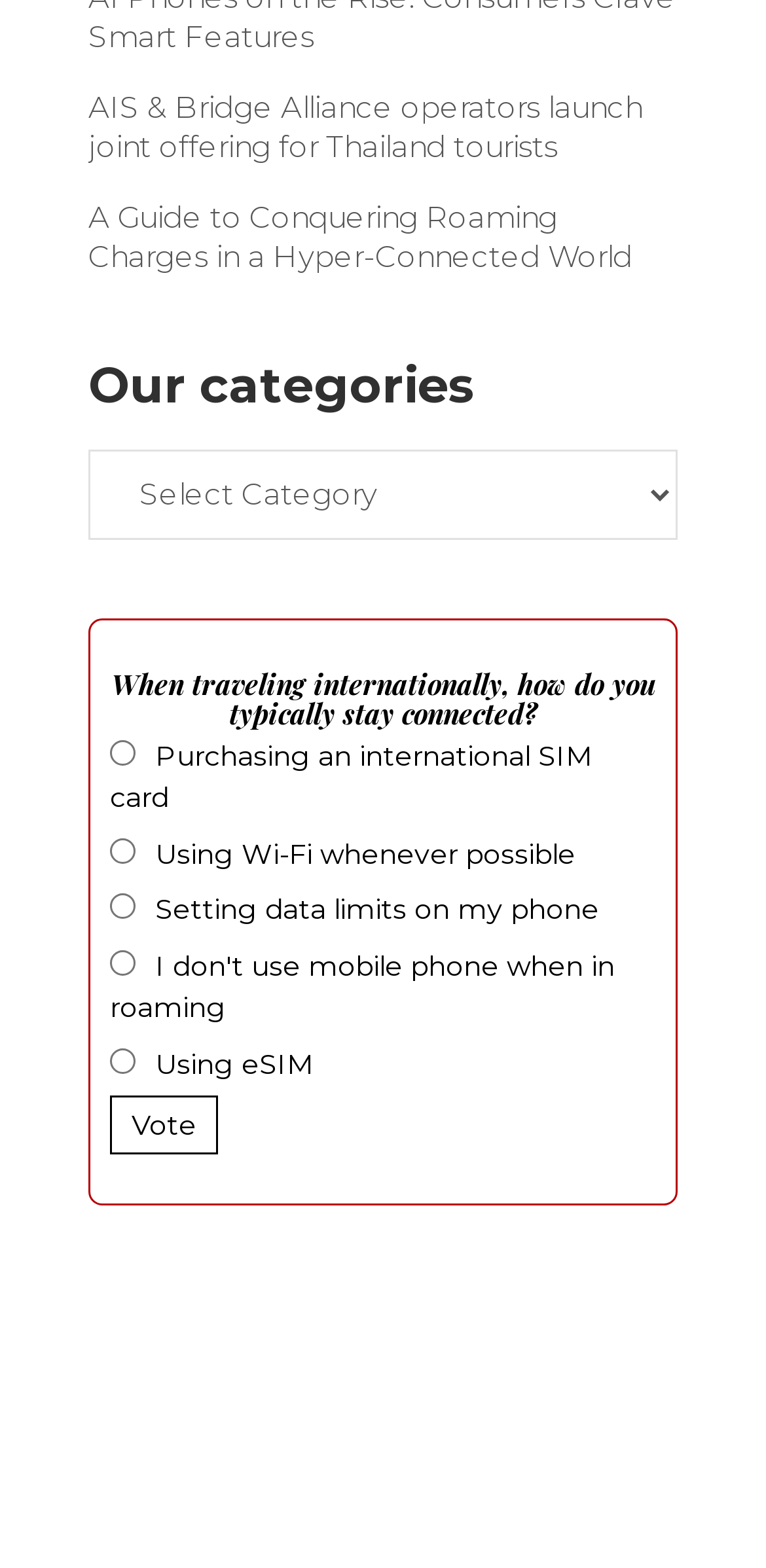Could you specify the bounding box coordinates for the clickable section to complete the following instruction: "Choose an option for staying connected while traveling internationally"?

[0.144, 0.471, 0.177, 0.488]